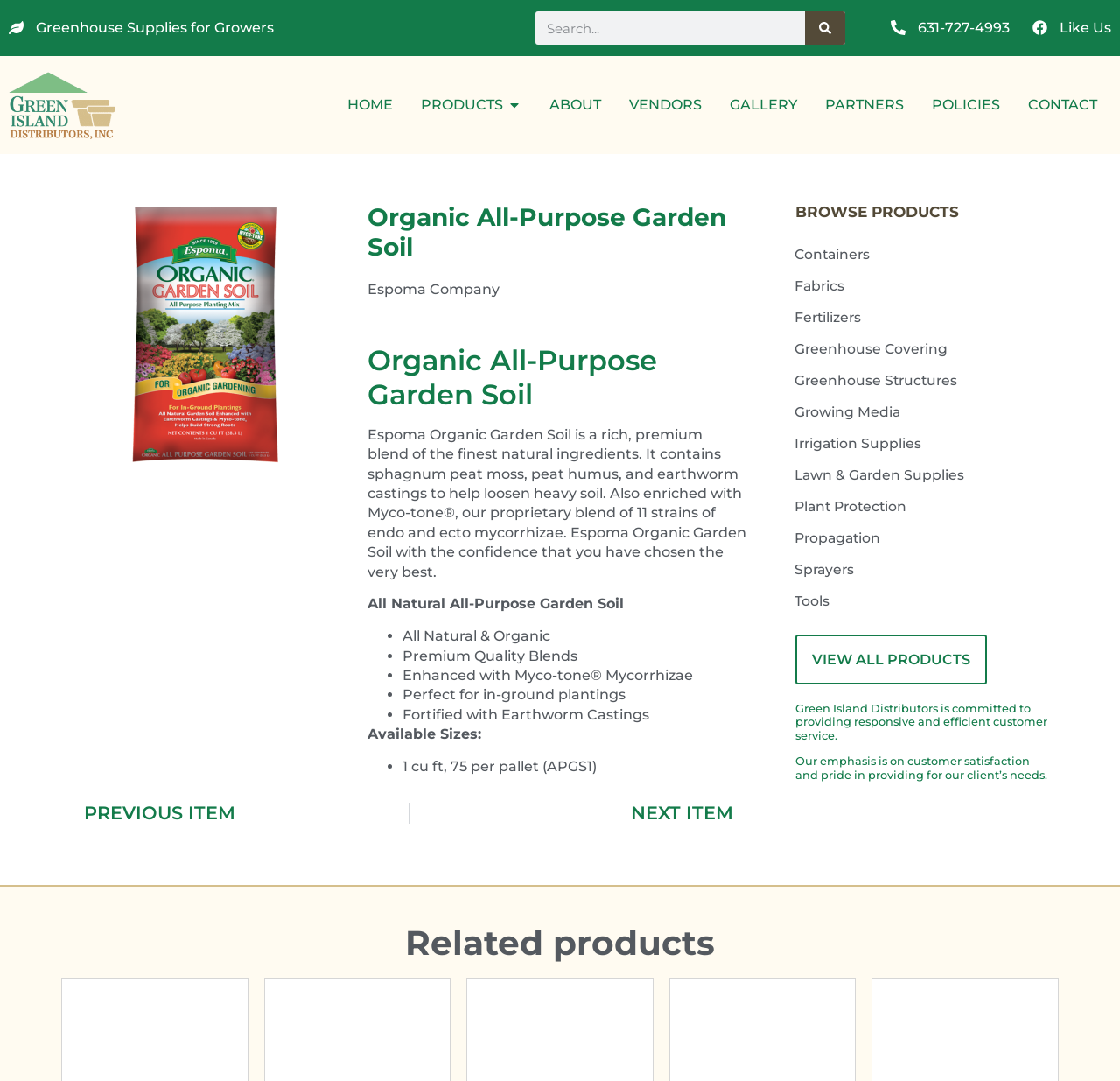Given the element description "Greenhouse Supplies for Growers" in the screenshot, predict the bounding box coordinates of that UI element.

[0.008, 0.016, 0.245, 0.036]